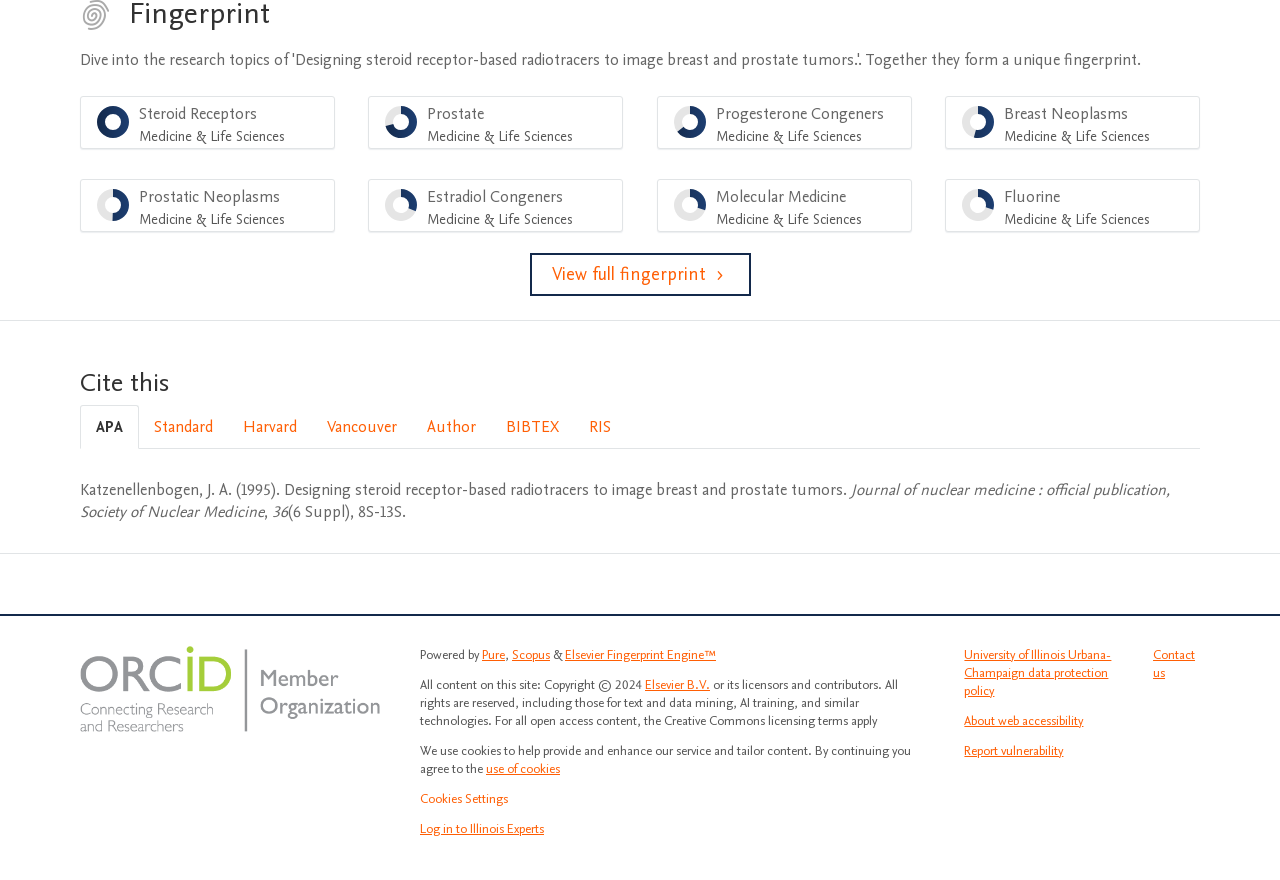Determine the bounding box coordinates of the target area to click to execute the following instruction: "Cite this in APA style."

[0.062, 0.46, 0.109, 0.51]